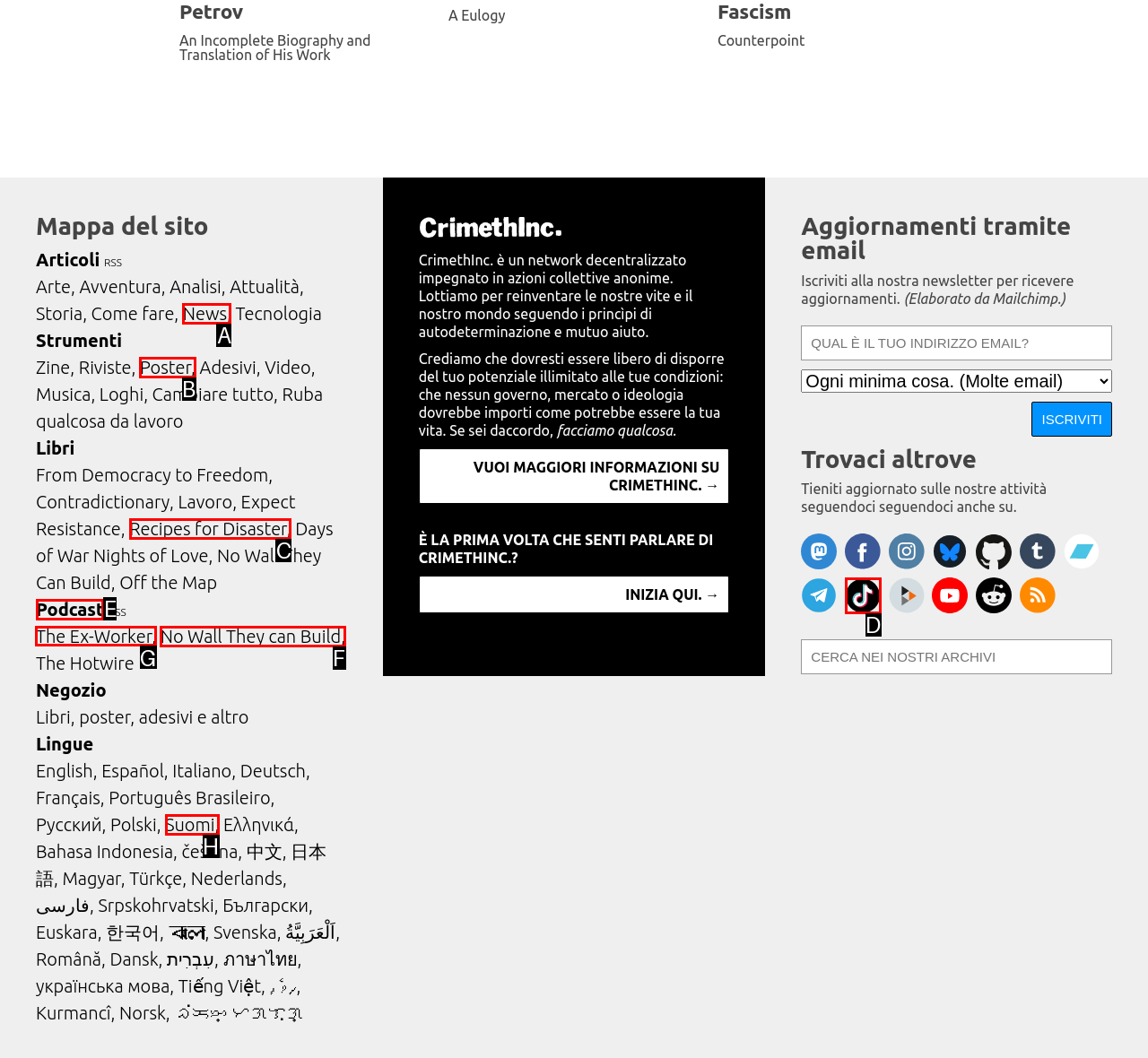Choose the HTML element to click for this instruction: Go to 'The Ex-Worker' podcast Answer with the letter of the correct choice from the given options.

G